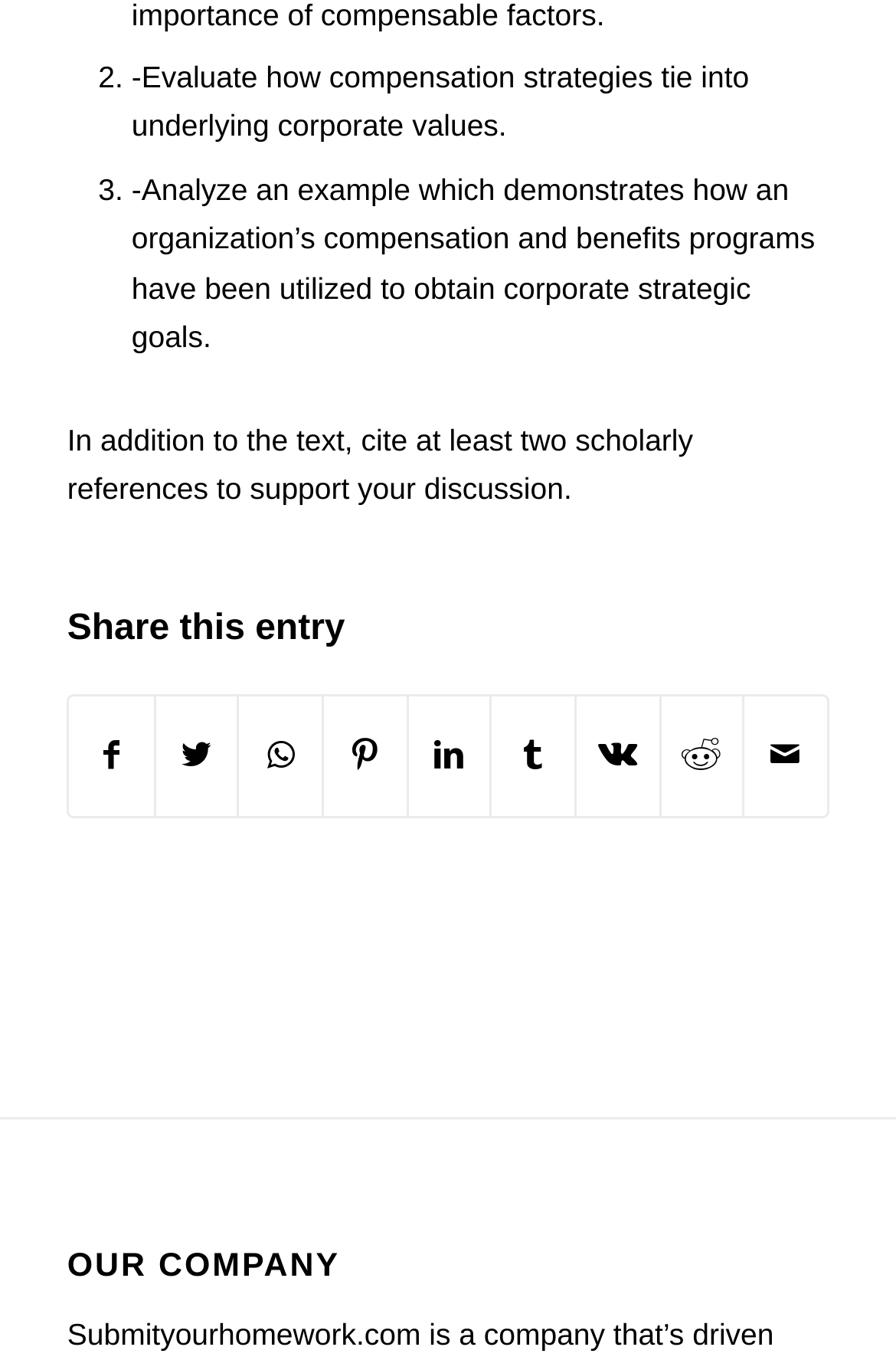How many scholarly references are required?
Refer to the image and provide a one-word or short phrase answer.

at least two